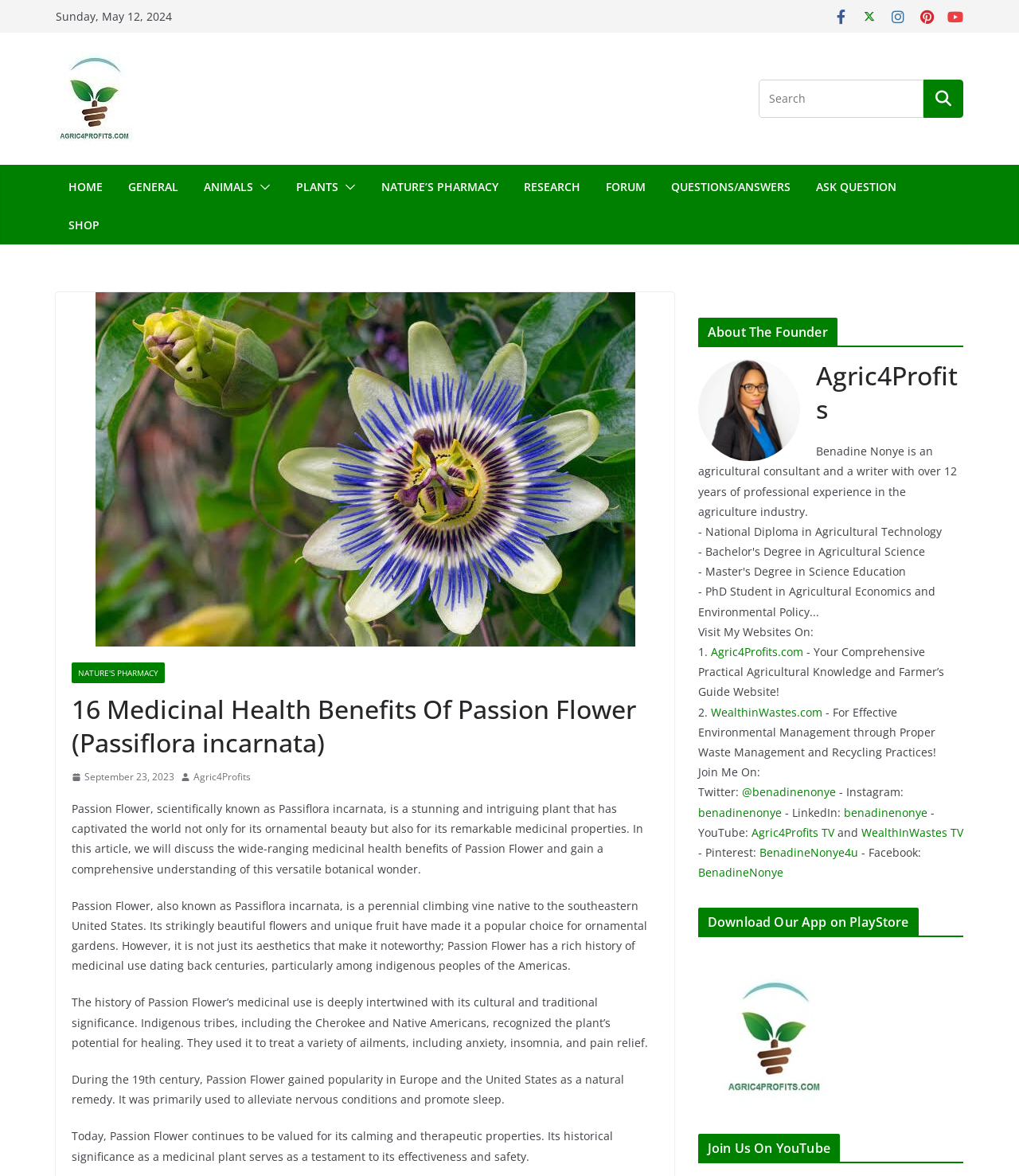Please determine the bounding box coordinates of the element's region to click for the following instruction: "Visit the SHOP page".

[0.067, 0.182, 0.098, 0.201]